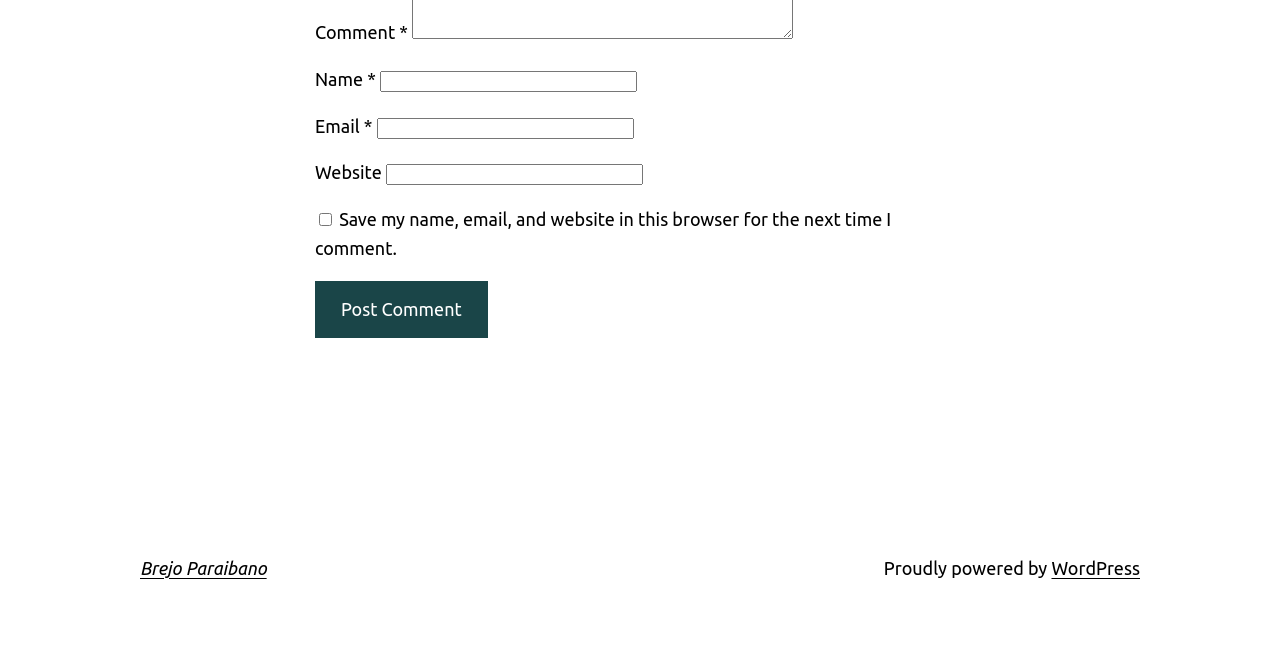Please find the bounding box coordinates (top-left x, top-left y, bottom-right x, bottom-right y) in the screenshot for the UI element described as follows: parent_node: Name * name="author"

[0.297, 0.11, 0.498, 0.142]